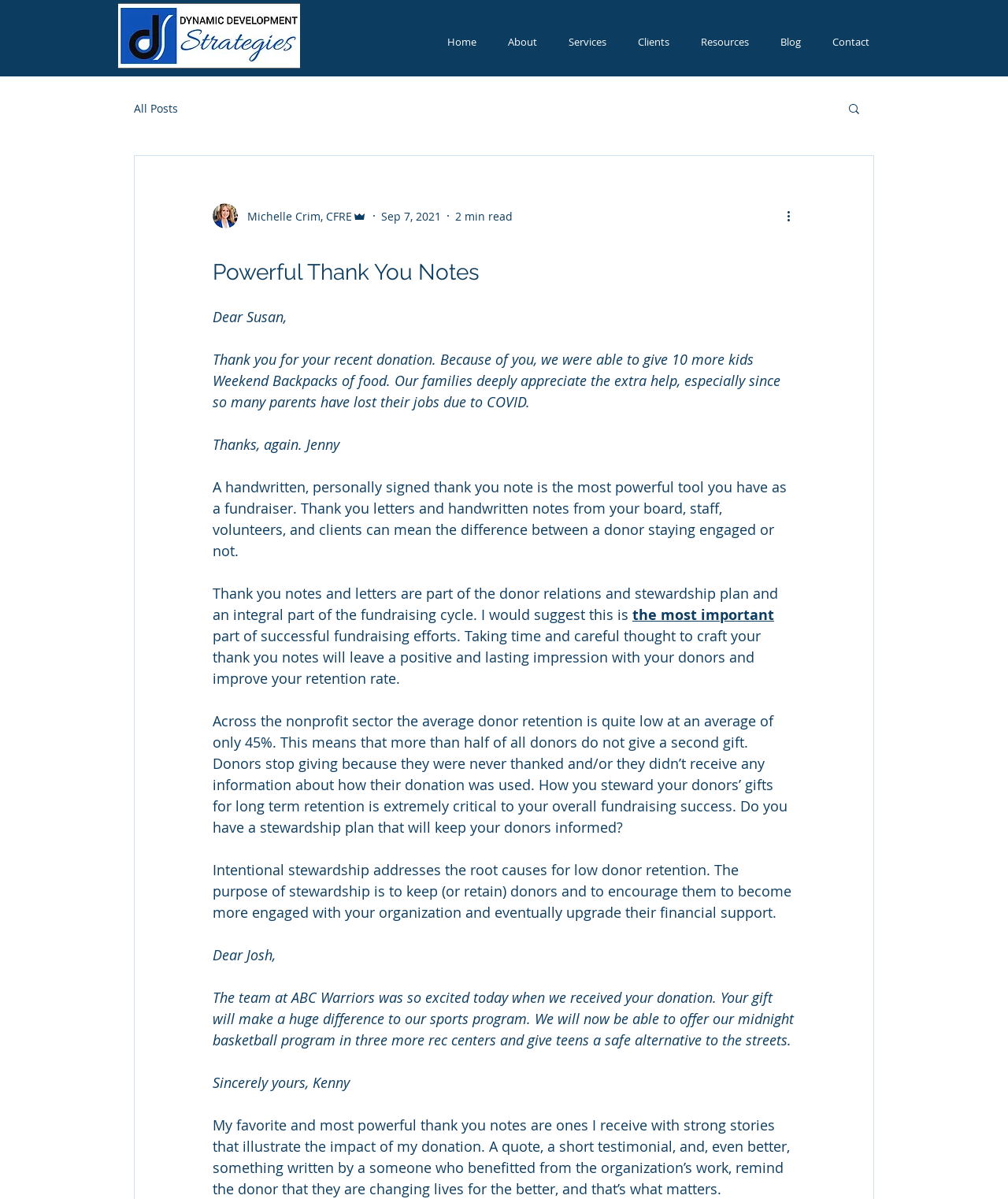Show the bounding box coordinates of the region that should be clicked to follow the instruction: "Read the 'About' page."

[0.488, 0.028, 0.548, 0.043]